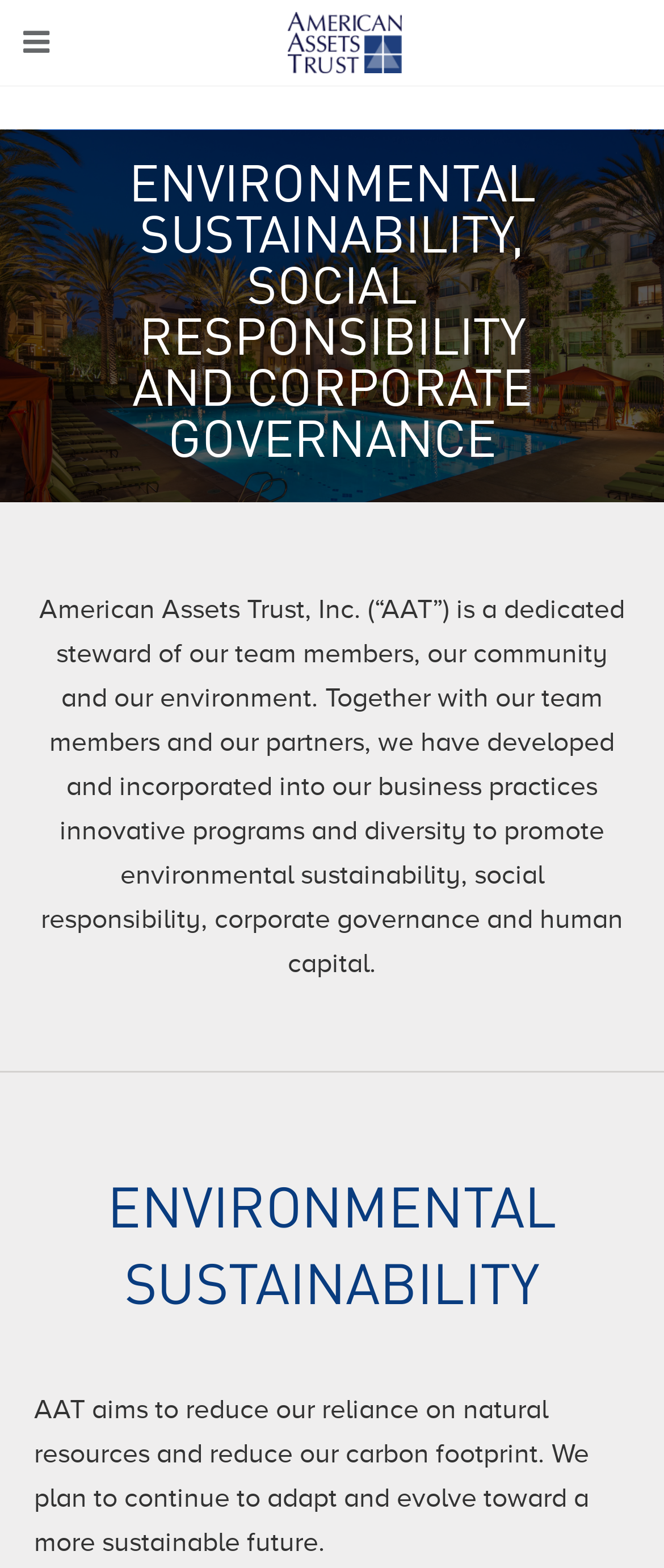What is American Assets Trust's goal for the environment?
Answer with a single word or phrase, using the screenshot for reference.

Reduce carbon footprint